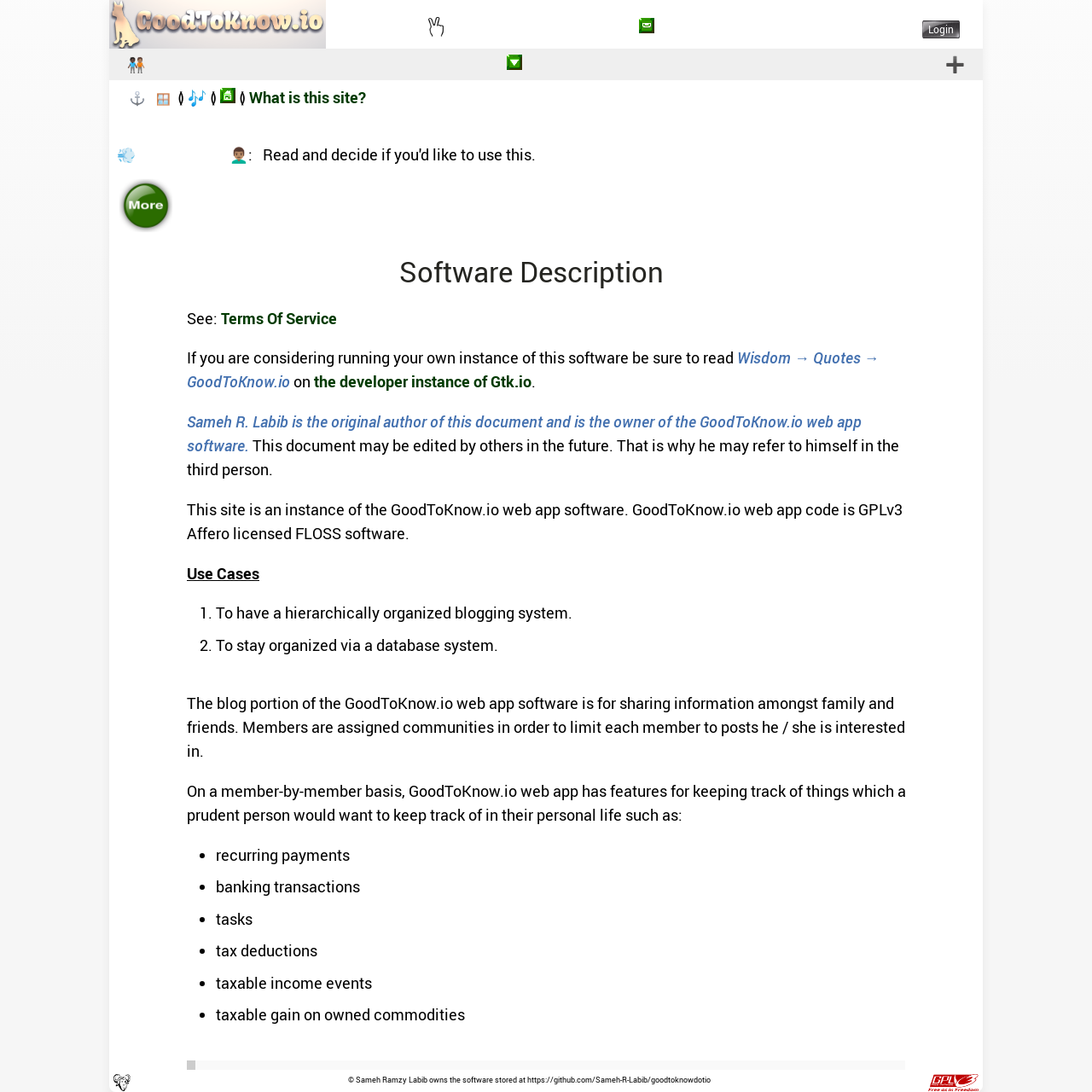Summarize the webpage with intricate details.

This webpage is about GoodToKnow.io, a web app software. At the top, there is a logo image of GoodToKnow.io, followed by an image with the text "united we stand". To the right of these images, there are two links, "Inbox" and "Login". Below these elements, there is a button with a long text that includes "switch communities" and an image with the same text.

On the left side of the page, there are several icons and links, including a anchor icon, a button with a house icon, a link with a music note icon, a link to "blog home", and a link to "What is this site?". 

The main content of the page starts with a heading "Software Description". Below this heading, there is a text that explains the purpose of the software, including terms of service and a description of the developer instance of Gtk.io. 

The page then describes the features of the GoodToKnow.io web app software, including its use cases, such as having a hierarchically organized blogging system and staying organized via a database system. The blog portion of the software is for sharing information amongst family and friends, and members are assigned communities to limit their posts. The software also has features for keeping track of personal life, including recurring payments, banking transactions, tasks, tax deductions, and taxable income events.

At the bottom of the page, there are two images and a copyright notice that states the software is owned by Sameh Ramzy Labib and is stored on GitHub.